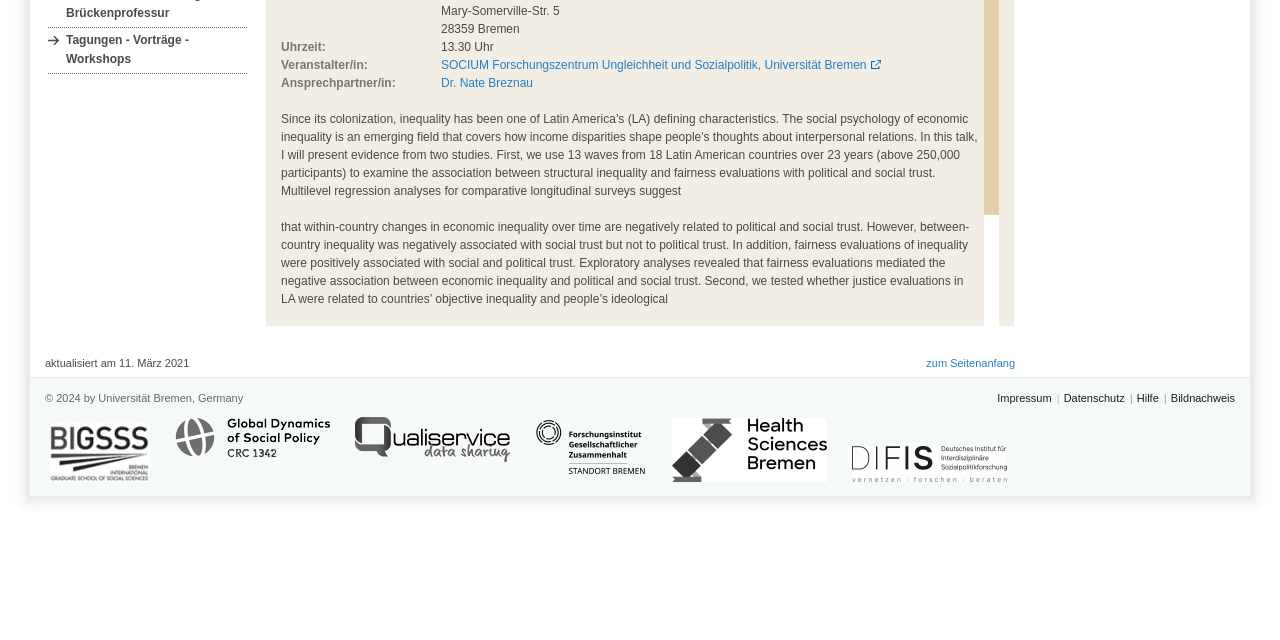Provide the bounding box coordinates of the HTML element this sentence describes: "Dr. Nate Breznau".

[0.345, 0.119, 0.416, 0.141]